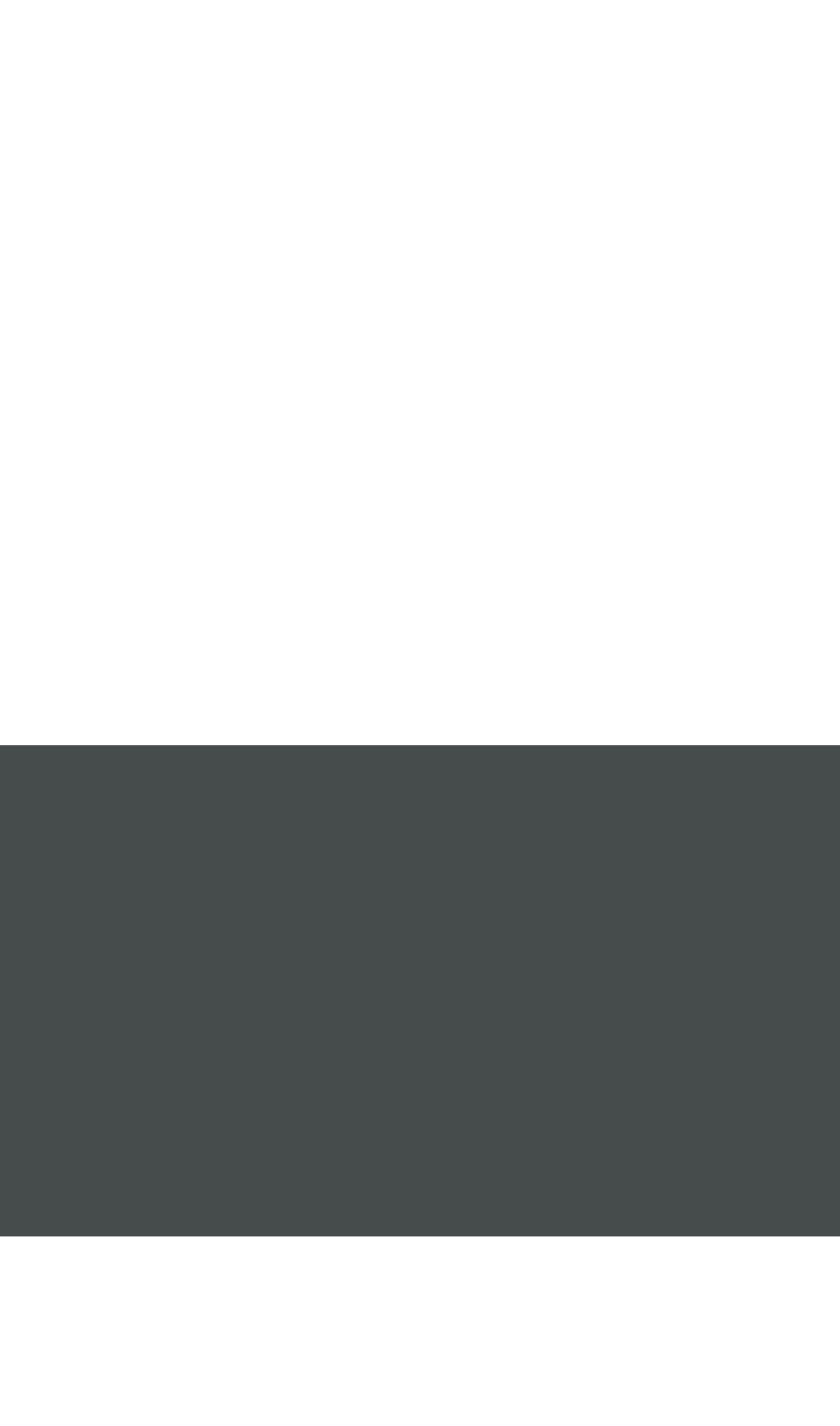Using the details from the image, please elaborate on the following question: How many links are there in the top section?

The top section of the webpage contains three links: 'Meet our local team', 'Discover our offices', and 'Or use our contact form'. These links are arranged vertically and have similar formatting, indicating that they are part of the same section.